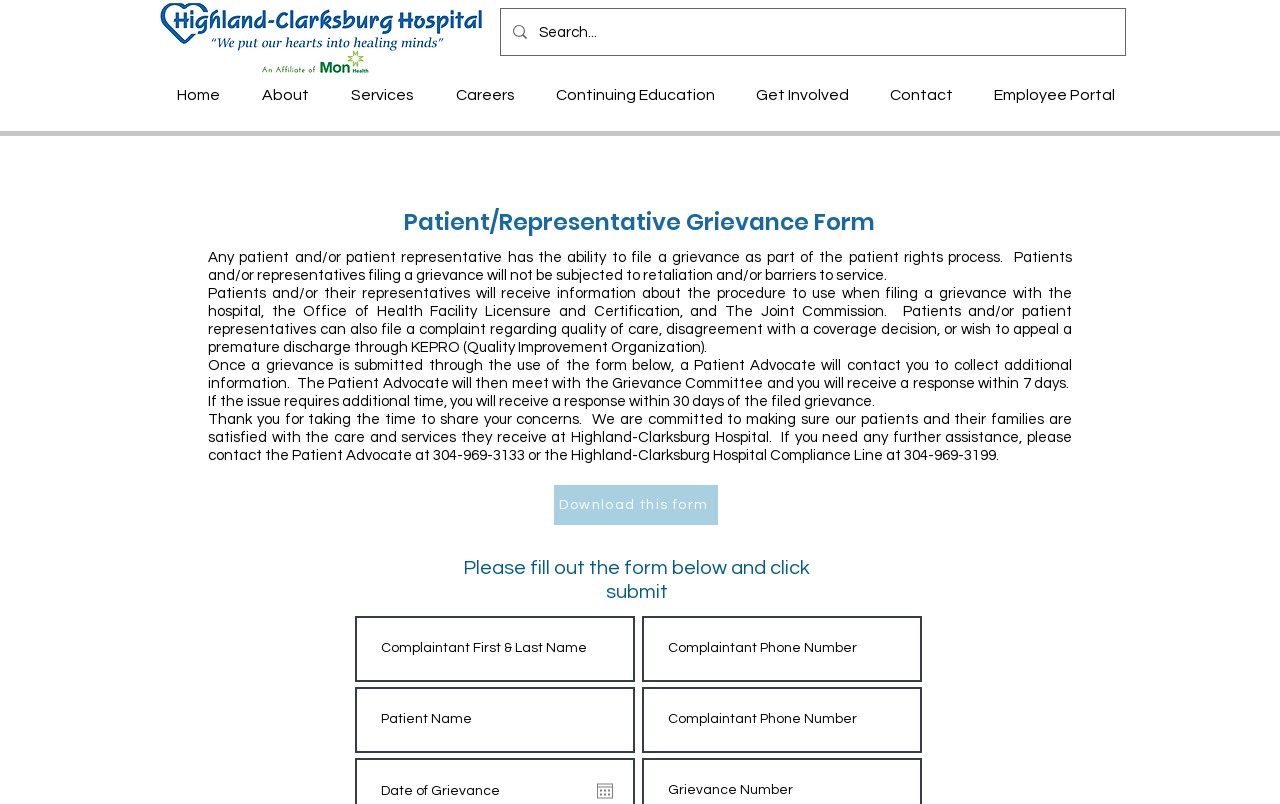Describe in detail what you see on the webpage.

The webpage is about filing a grievance at Highland-Clarksburg Hospital. At the top left corner, there is a logo image of the hospital. Next to the logo, there is a search bar with a magnifying glass icon. 

Below the logo and search bar, there is a navigation menu with links to different sections of the website, including "Home", "About", "Services", "Careers", "Continuing Education", "Get Involved", "Contact", and "Employee Portal". 

The main content of the page is divided into sections. The first section has a heading "GRIEVANCE" and explains the patient's right to file a grievance without fear of retaliation or barriers to service. 

The next section has a heading "Patient/Representative Grievance Form" and provides information about the procedure for filing a grievance, including the contact information of the Patient Advocate and the Compliance Line. 

There are three paragraphs of text that explain the process of filing a grievance, including the response time and the role of the Patient Advocate. 

Below the text, there is a link to download a form and a heading that instructs the user to fill out the form below and click submit. The form has several text boxes to input information, including the complainant's name, patient's name, phone number, and date. There is also a button to open a calendar to select a date.